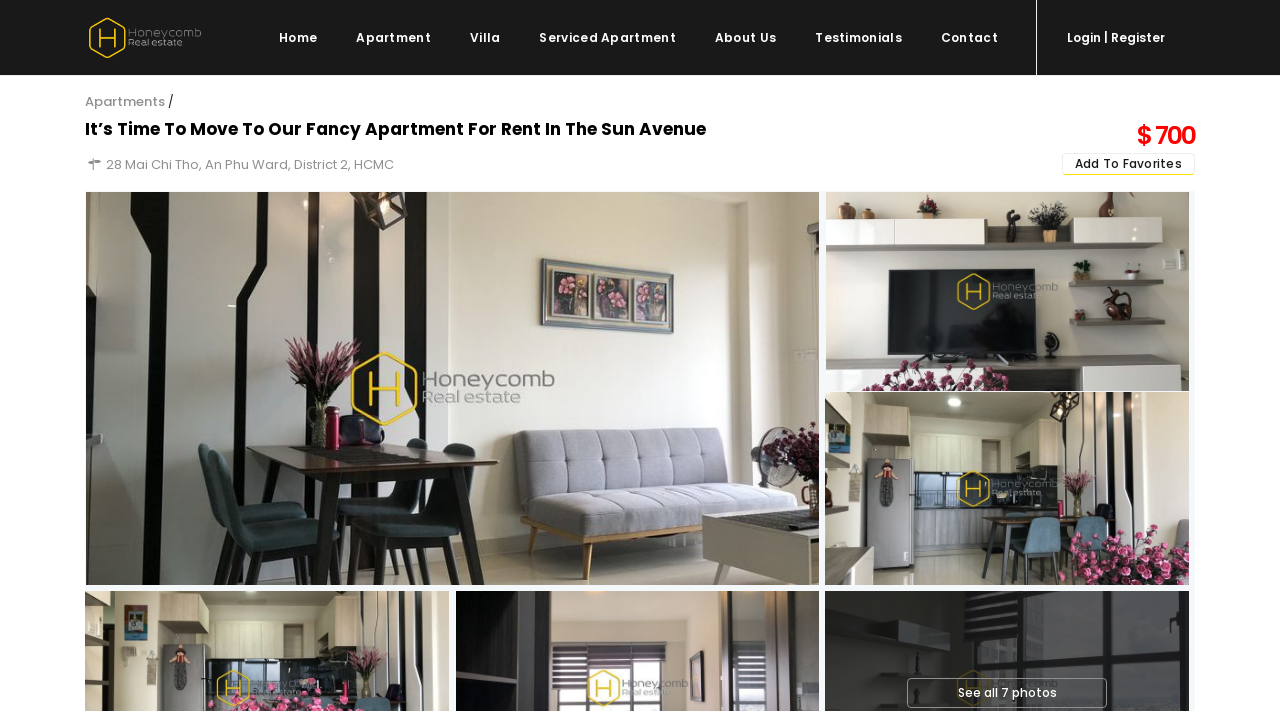Could you specify the bounding box coordinates for the clickable section to complete the following instruction: "Click on the See all 7 photos link"?

[0.748, 0.962, 0.825, 0.986]